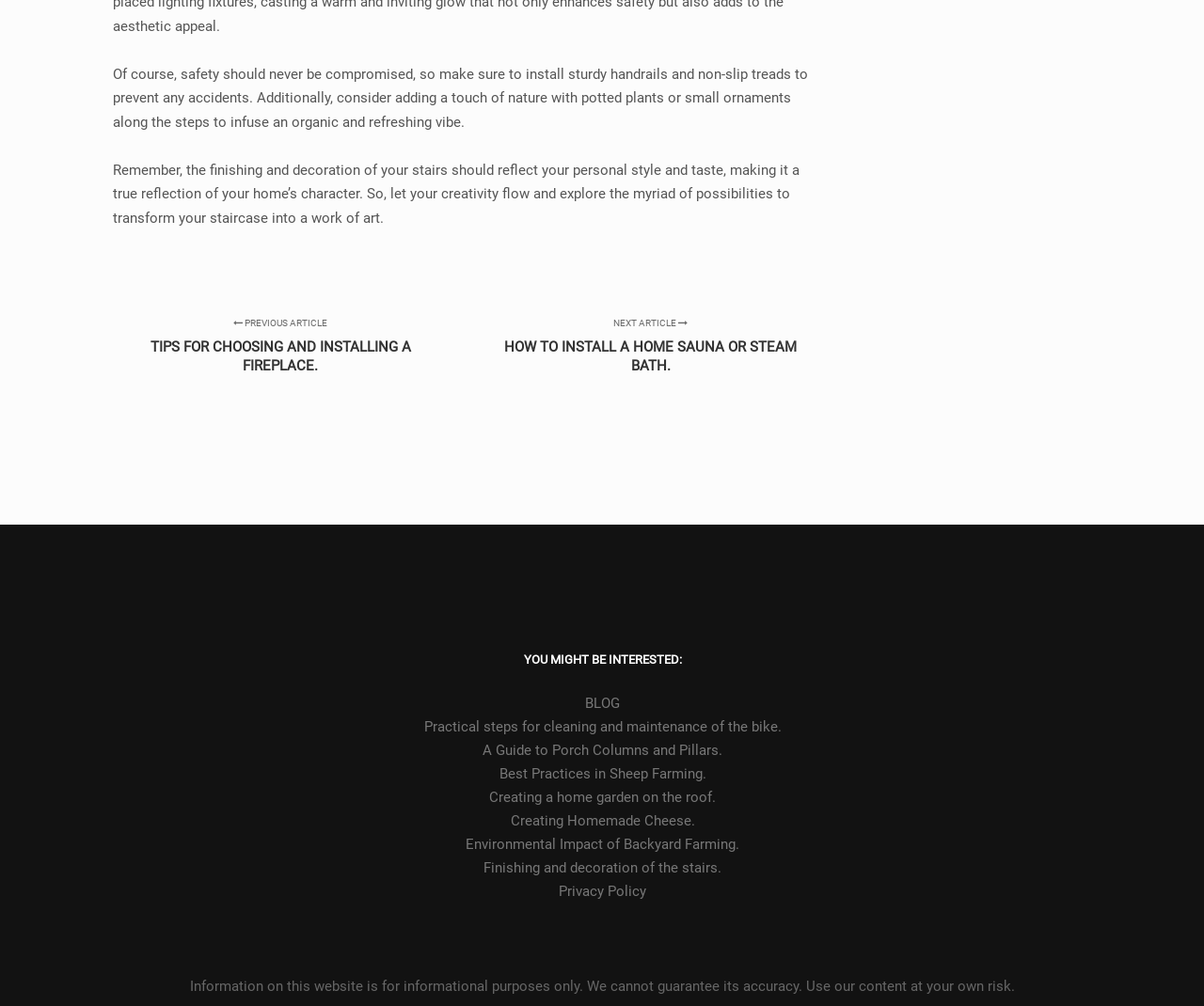Look at the image and give a detailed response to the following question: What is the purpose of handrails and non-slip treads?

The first StaticText element mentions 'install sturdy handrails and non-slip treads to prevent any accidents', which implies that the purpose of handrails and non-slip treads is to prevent accidents.